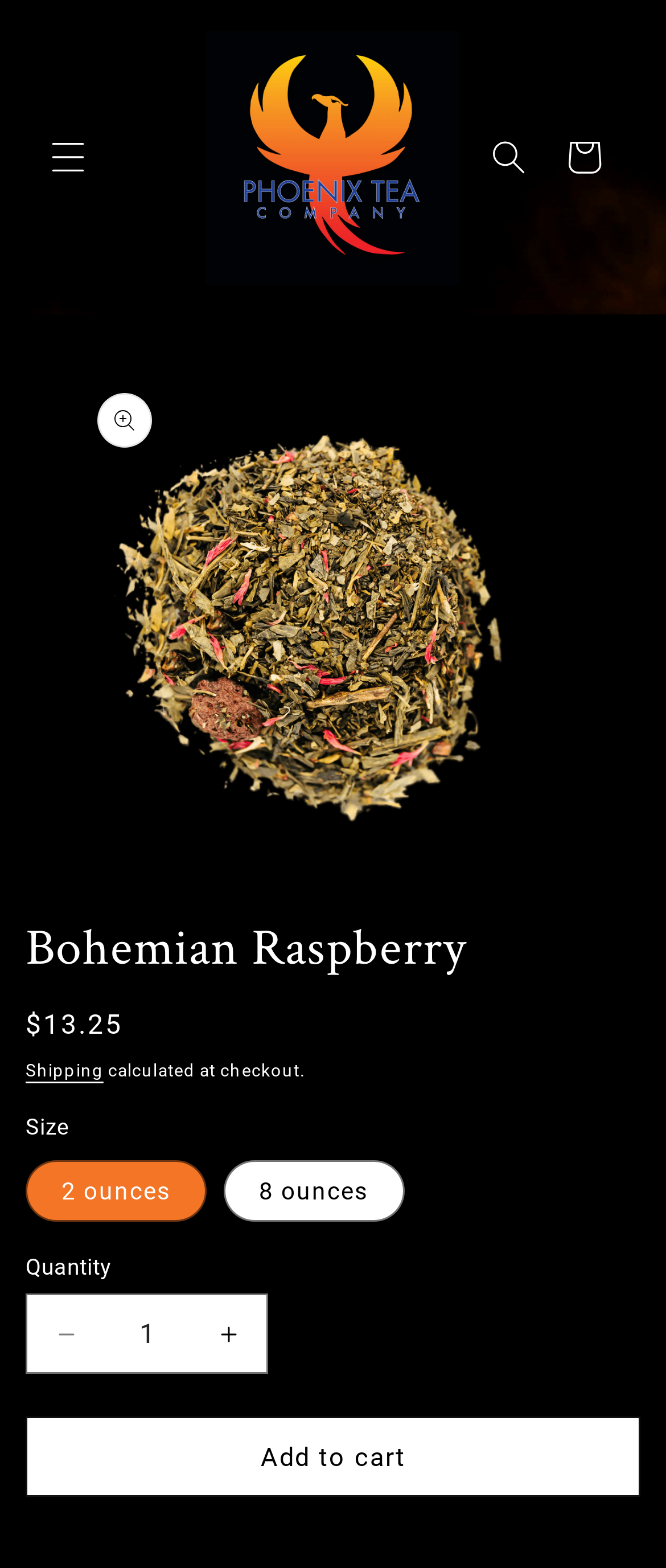Pinpoint the bounding box coordinates for the area that should be clicked to perform the following instruction: "Add to cart".

[0.038, 0.903, 0.962, 0.955]